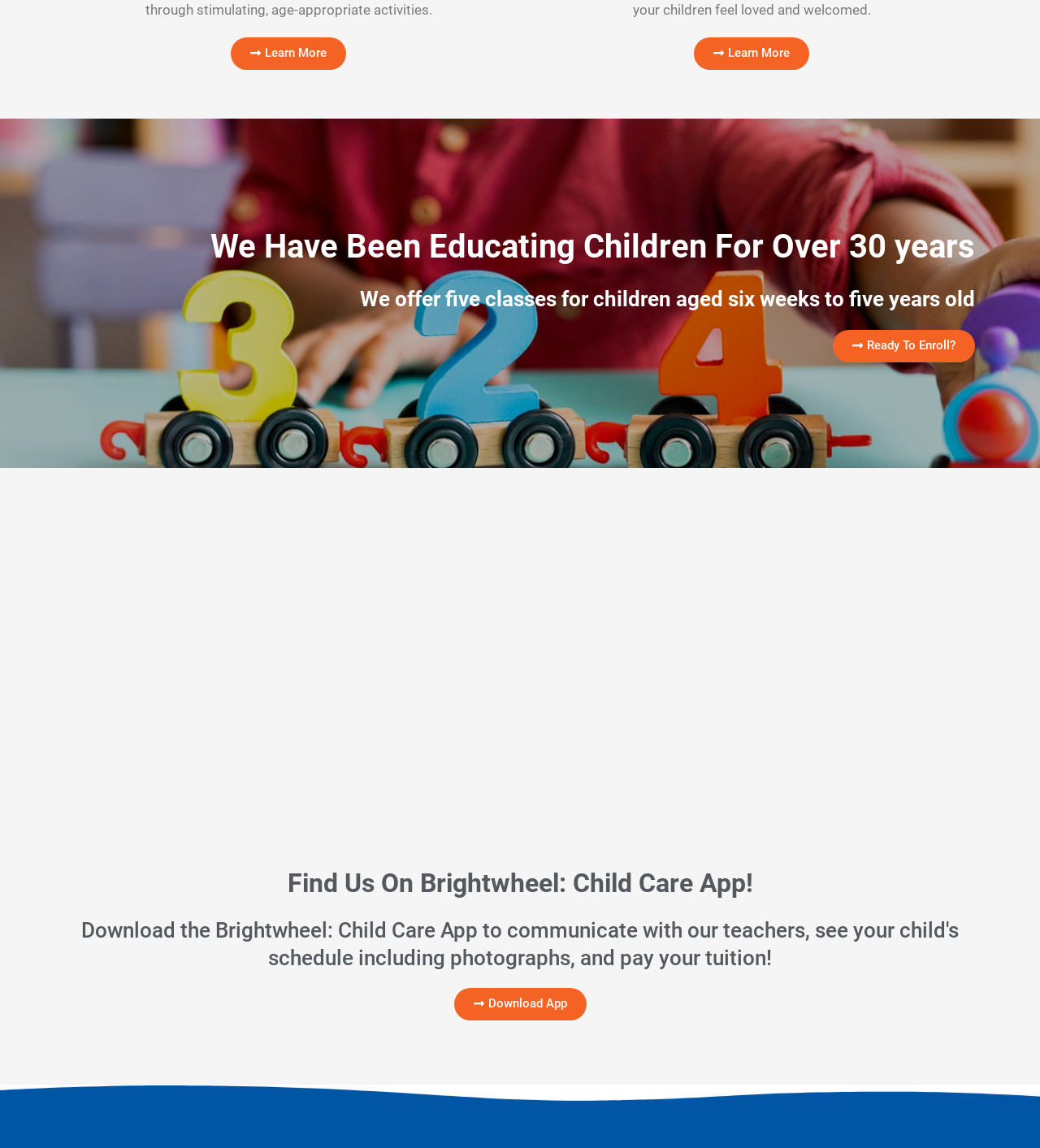What is the purpose of the 'Ready To Enroll?' link?
Based on the image, respond with a single word or phrase.

to enroll a child